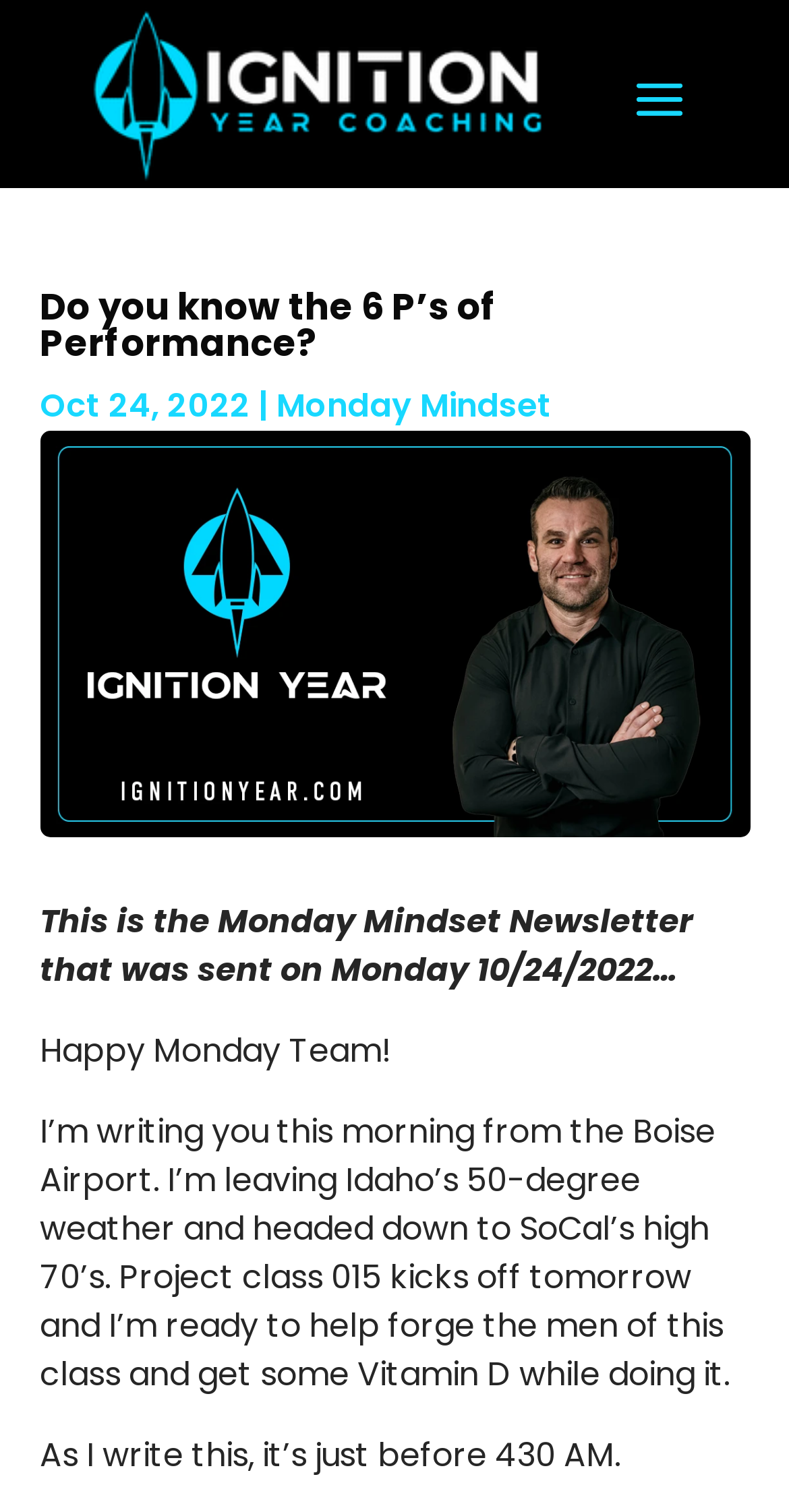Can you extract the headline from the webpage for me?

Do you know the 6 P’s of Performance?